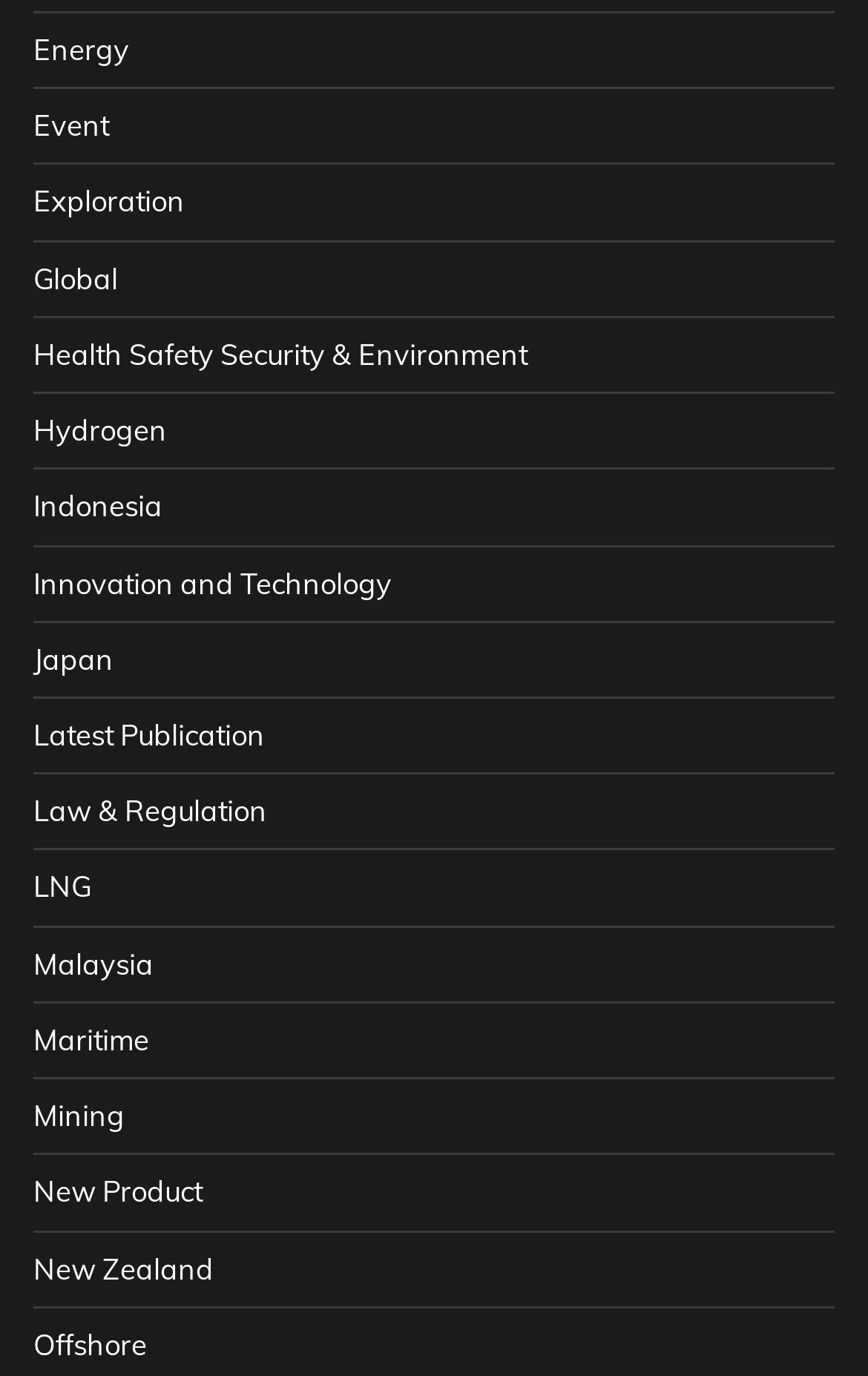Can you find the bounding box coordinates for the element to click on to achieve the instruction: "View Matthew Jones' portrait"?

None